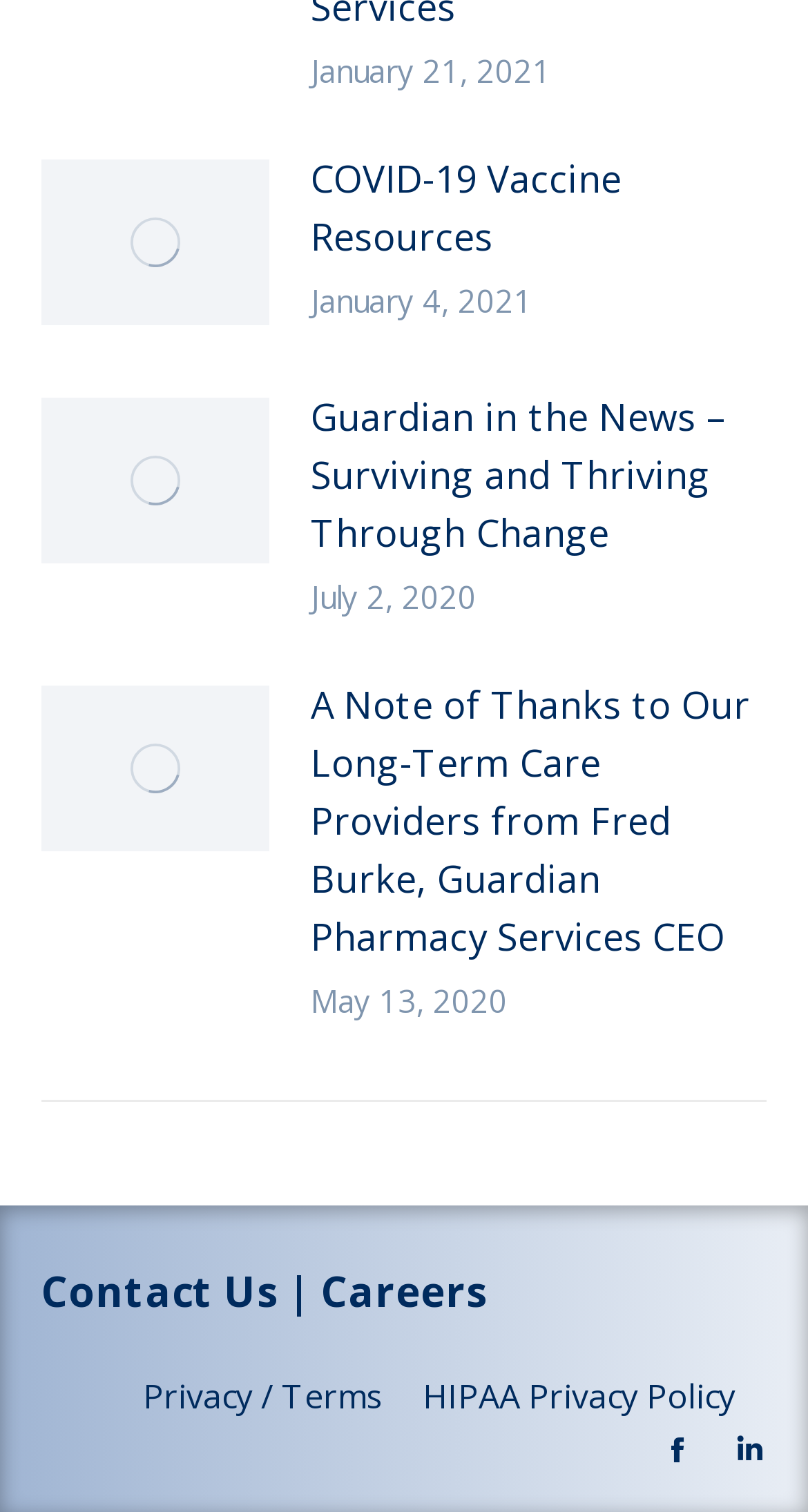What is the purpose of the webpage?
Using the details shown in the screenshot, provide a comprehensive answer to the question.

Based on the content of the webpage, I inferred that the purpose is to provide news and resources, as it contains multiple articles with dates and links to related topics.